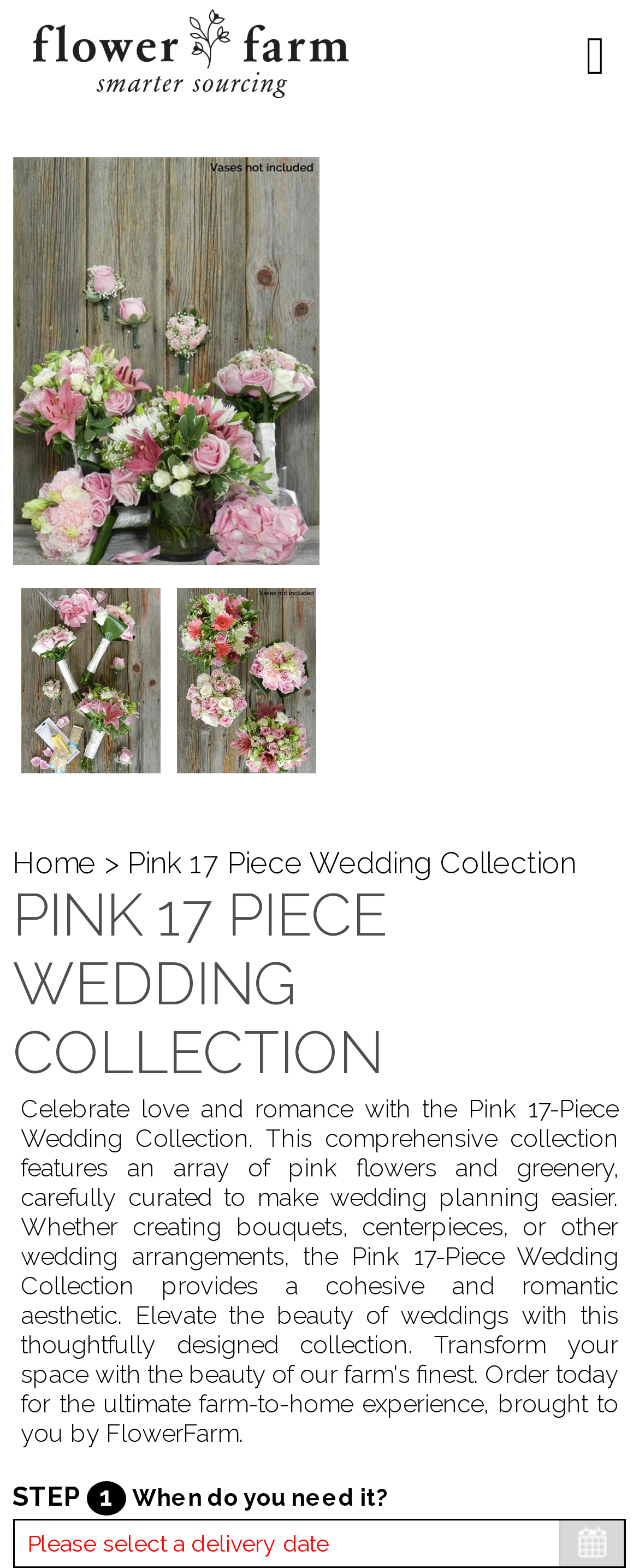What is the name of the wholesale flower website?
Using the image as a reference, deliver a detailed and thorough answer to the question.

I found the answer by looking at the link element with the text 'FlowerFarm Wholesale Flowers', which suggests that FlowerFarm is the name of the wholesale flower website.